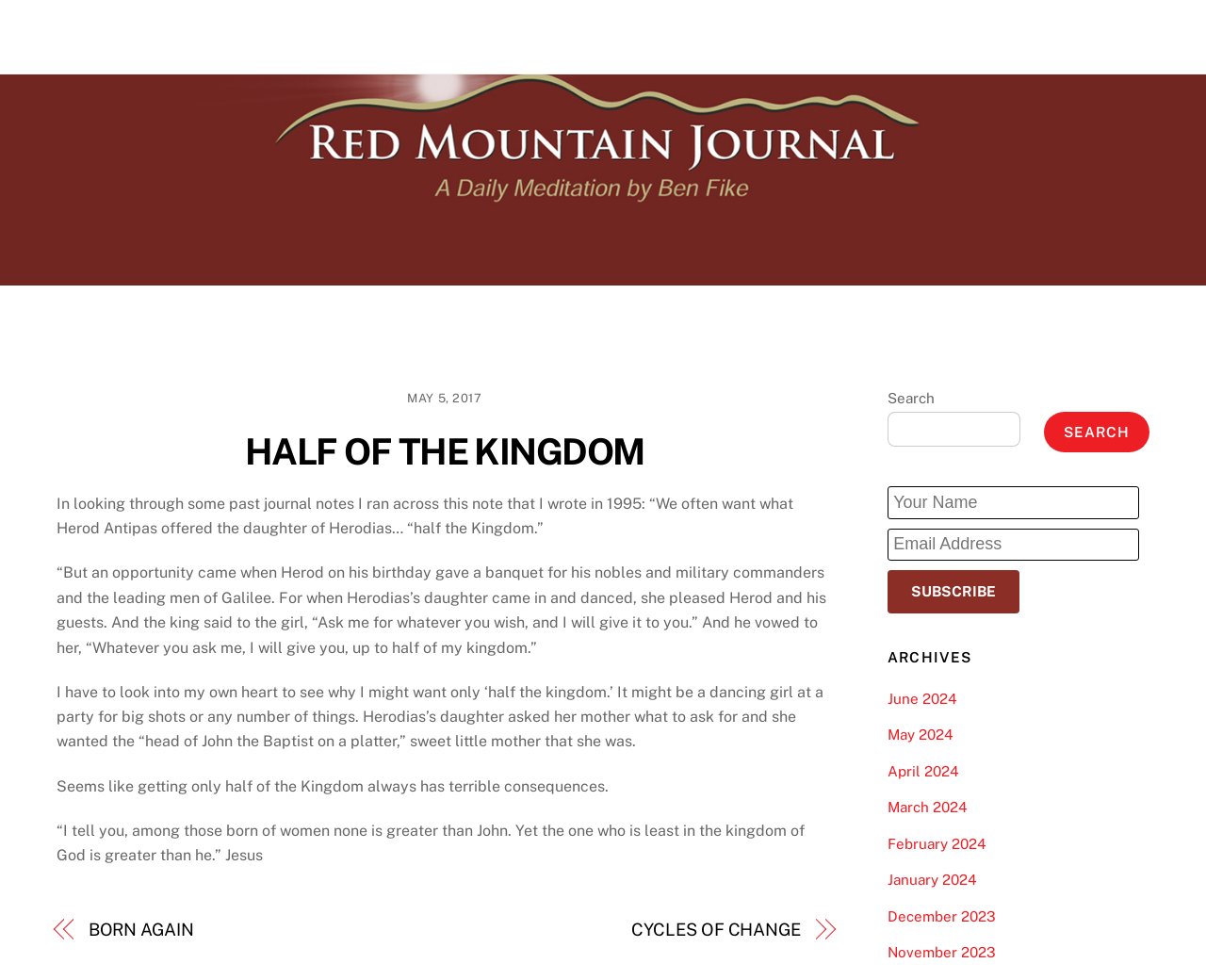Using the given description, provide the bounding box coordinates formatted as (top-left x, top-left y, bottom-right x, bottom-right y), with all values being floating point numbers between 0 and 1. Description: About

None